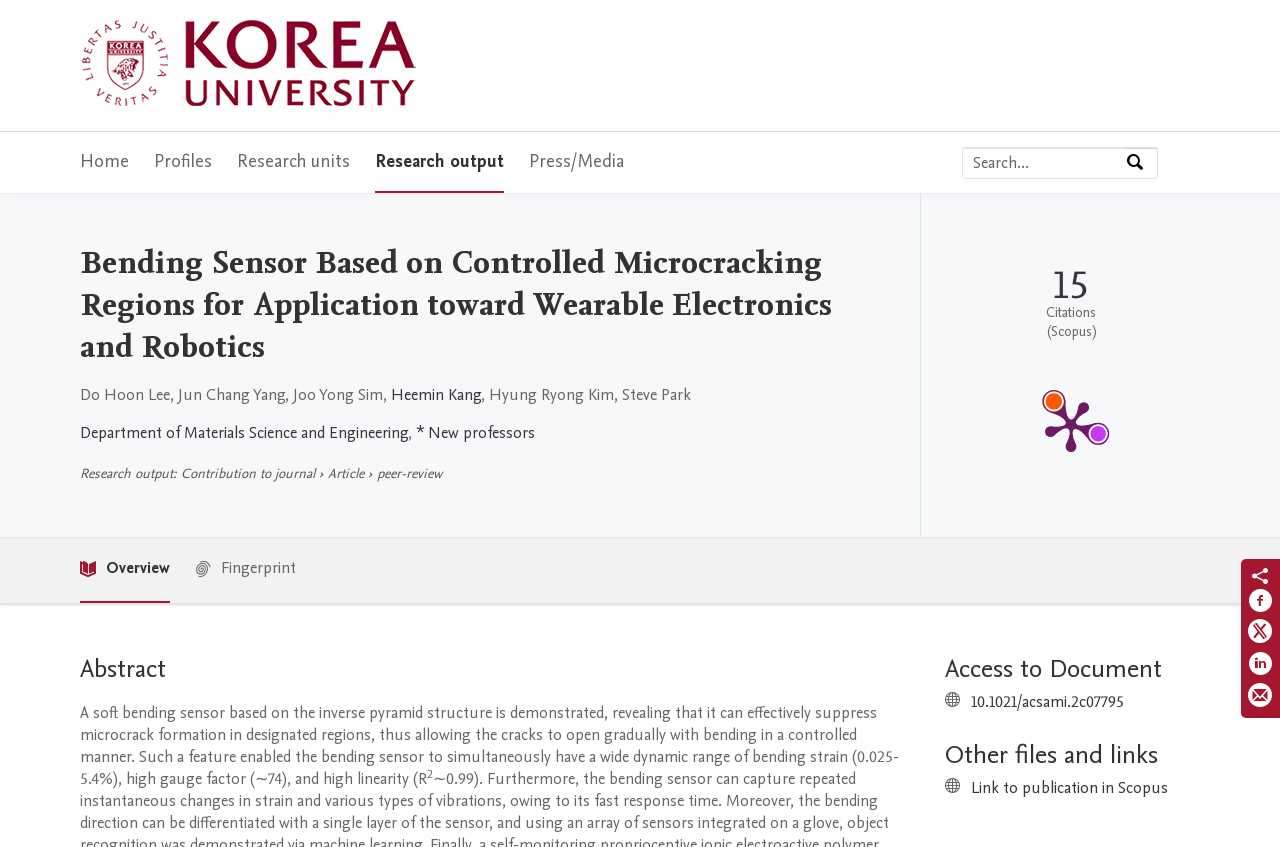What is the type of research output described on the webpage? Using the information from the screenshot, answer with a single word or phrase.

Article